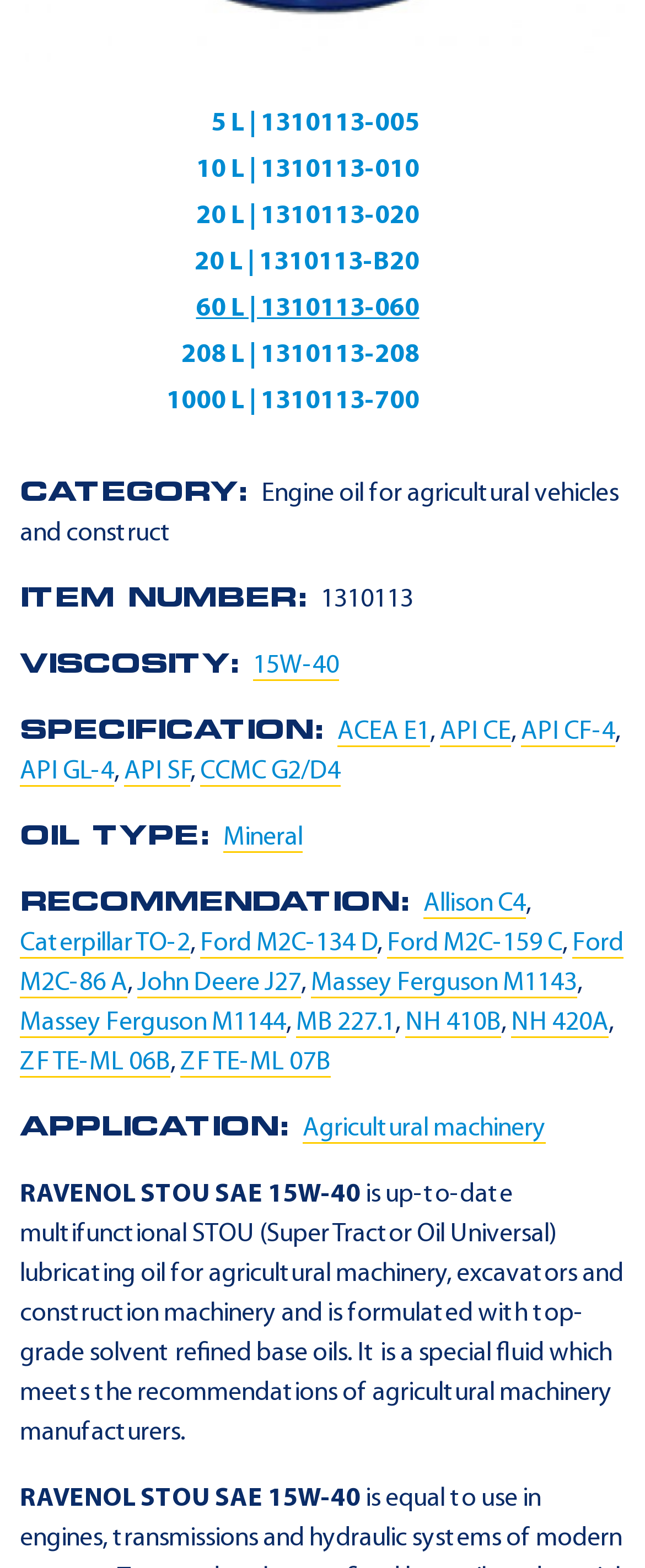Provide the bounding box coordinates of the HTML element described by the text: "15W-40". The coordinates should be in the format [left, top, right, bottom] with values between 0 and 1.

[0.392, 0.416, 0.526, 0.434]